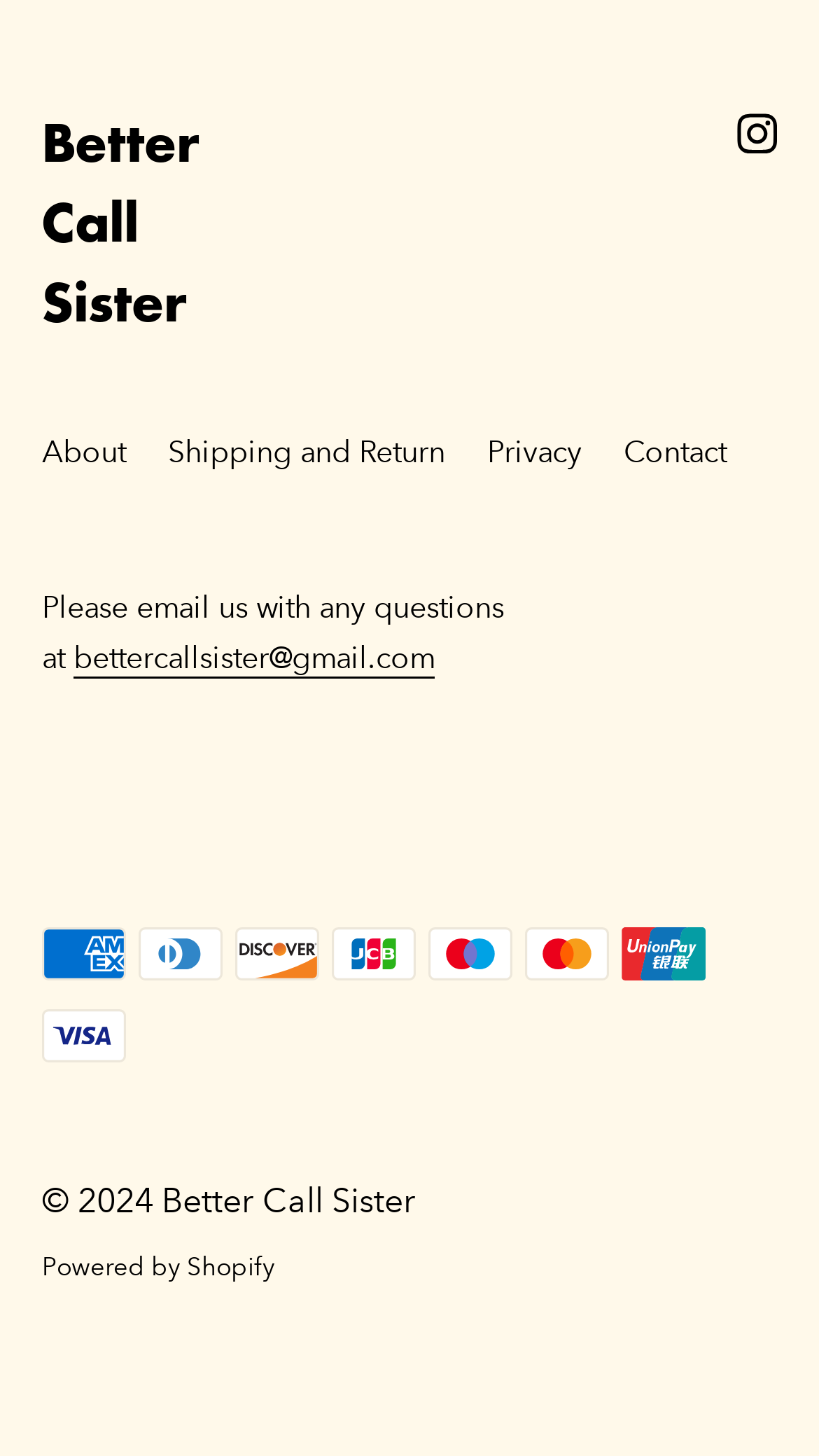What platform is the website powered by?
Can you offer a detailed and complete answer to this question?

The platform that the website is powered by can be found at the bottom of the webpage, where it says 'Powered by Shopify'.